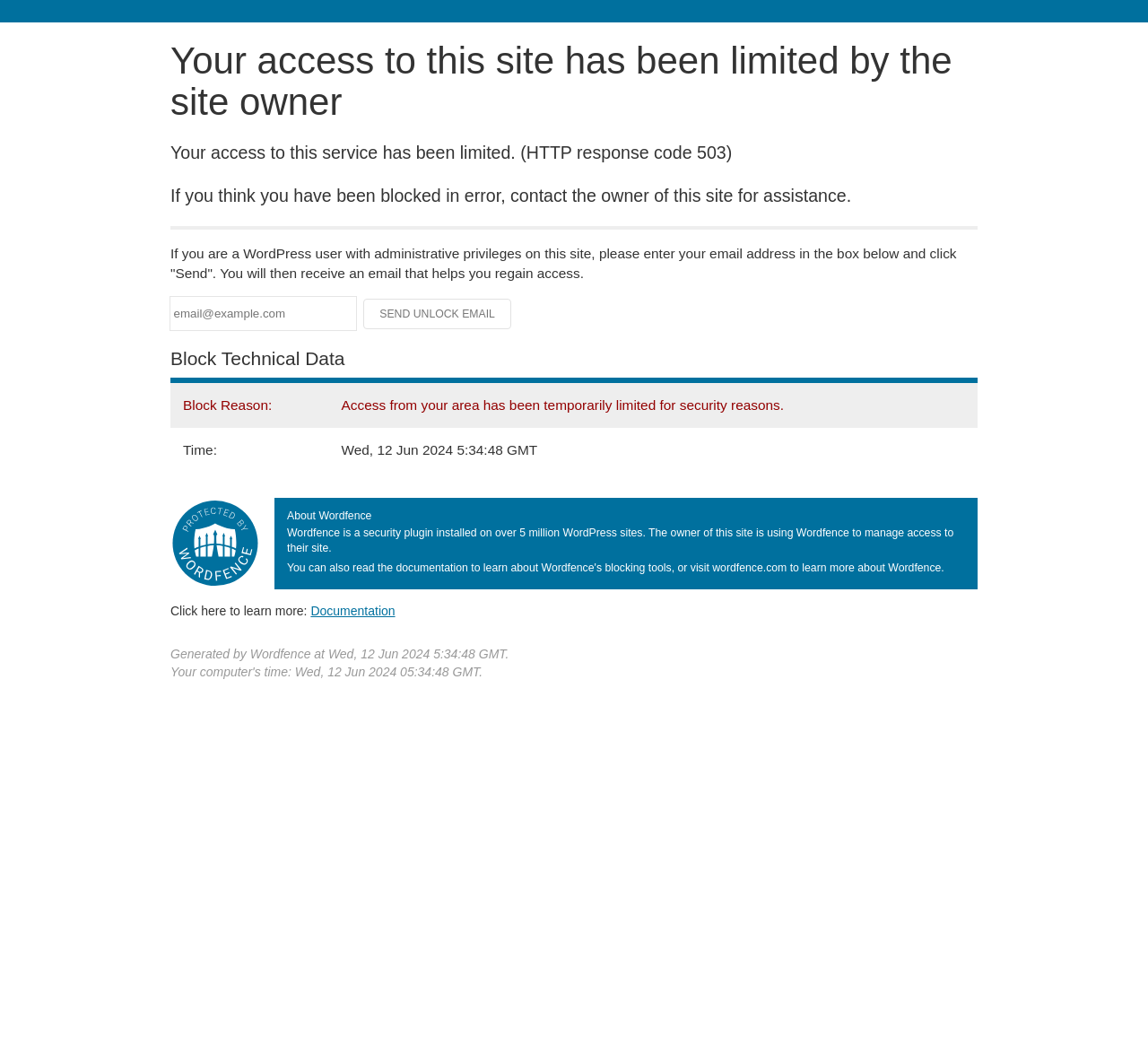Give the bounding box coordinates for the element described as: "Documentation".

[0.271, 0.572, 0.344, 0.586]